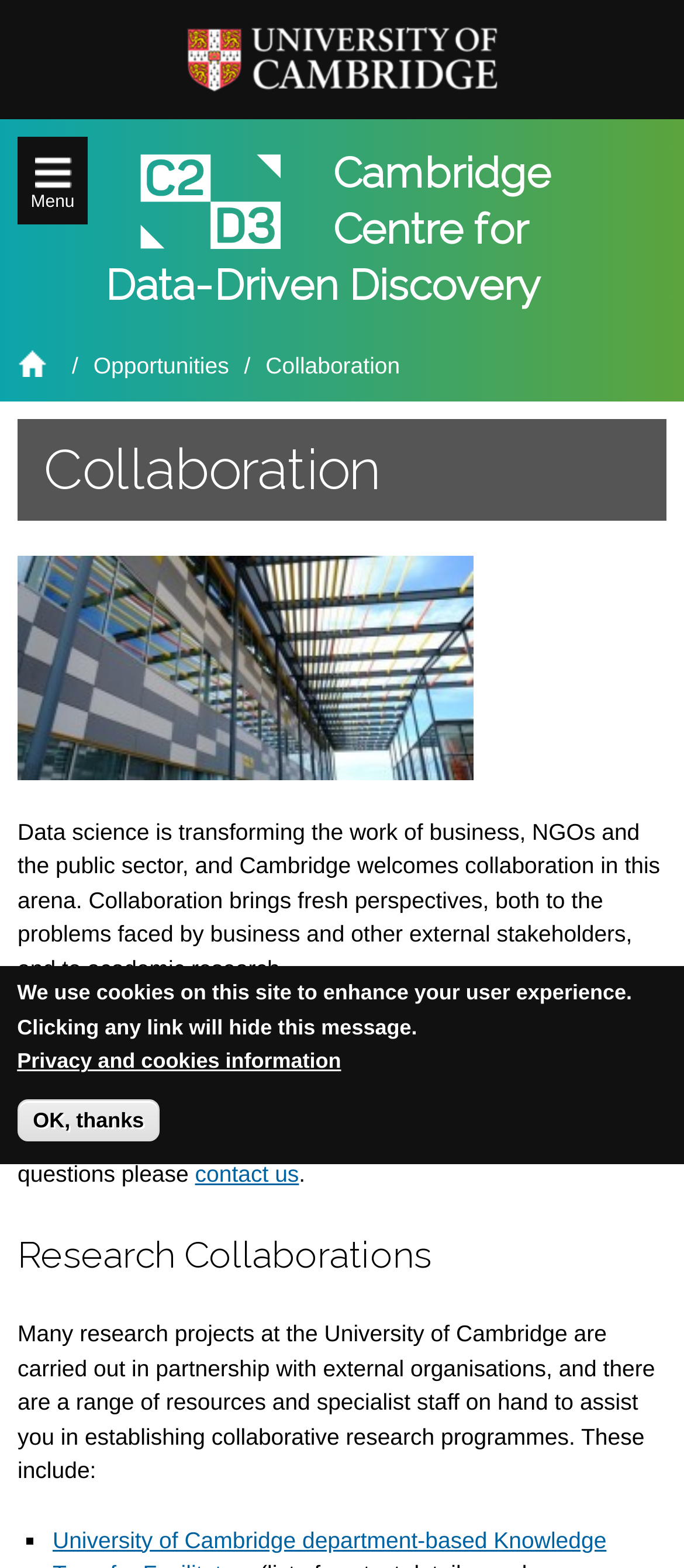Using the provided element description, identify the bounding box coordinates as (top-left x, top-left y, bottom-right x, bottom-right y). Ensure all values are between 0 and 1. Description: Privacy and cookies information

[0.025, 0.669, 0.499, 0.685]